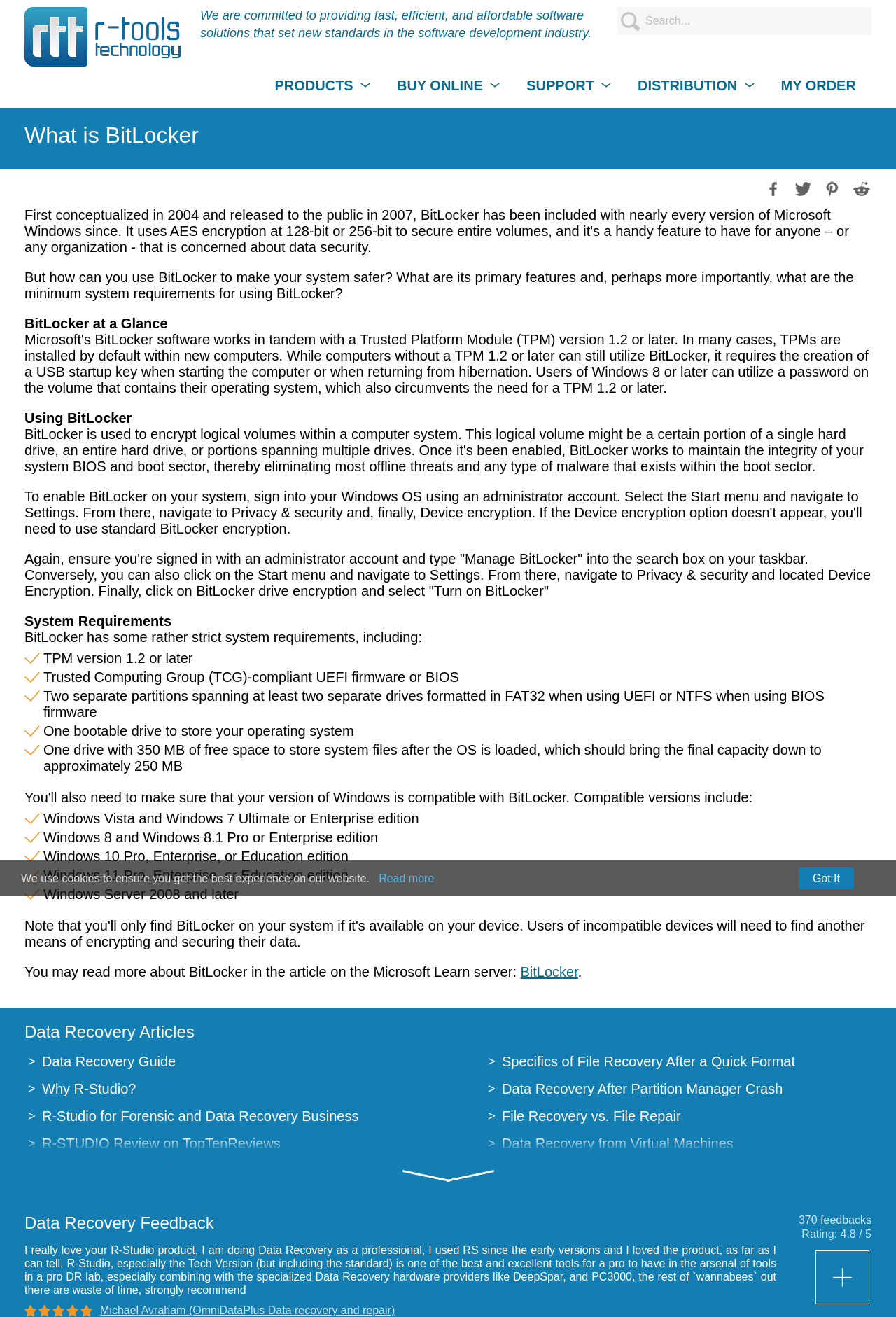What is the rating of the 'Data Recovery Feedback' section?
Utilize the information in the image to give a detailed answer to the question.

I found the rating by looking at the 'Data Recovery Feedback' section, where I saw the text 'Rating:' followed by the number '4.8'.